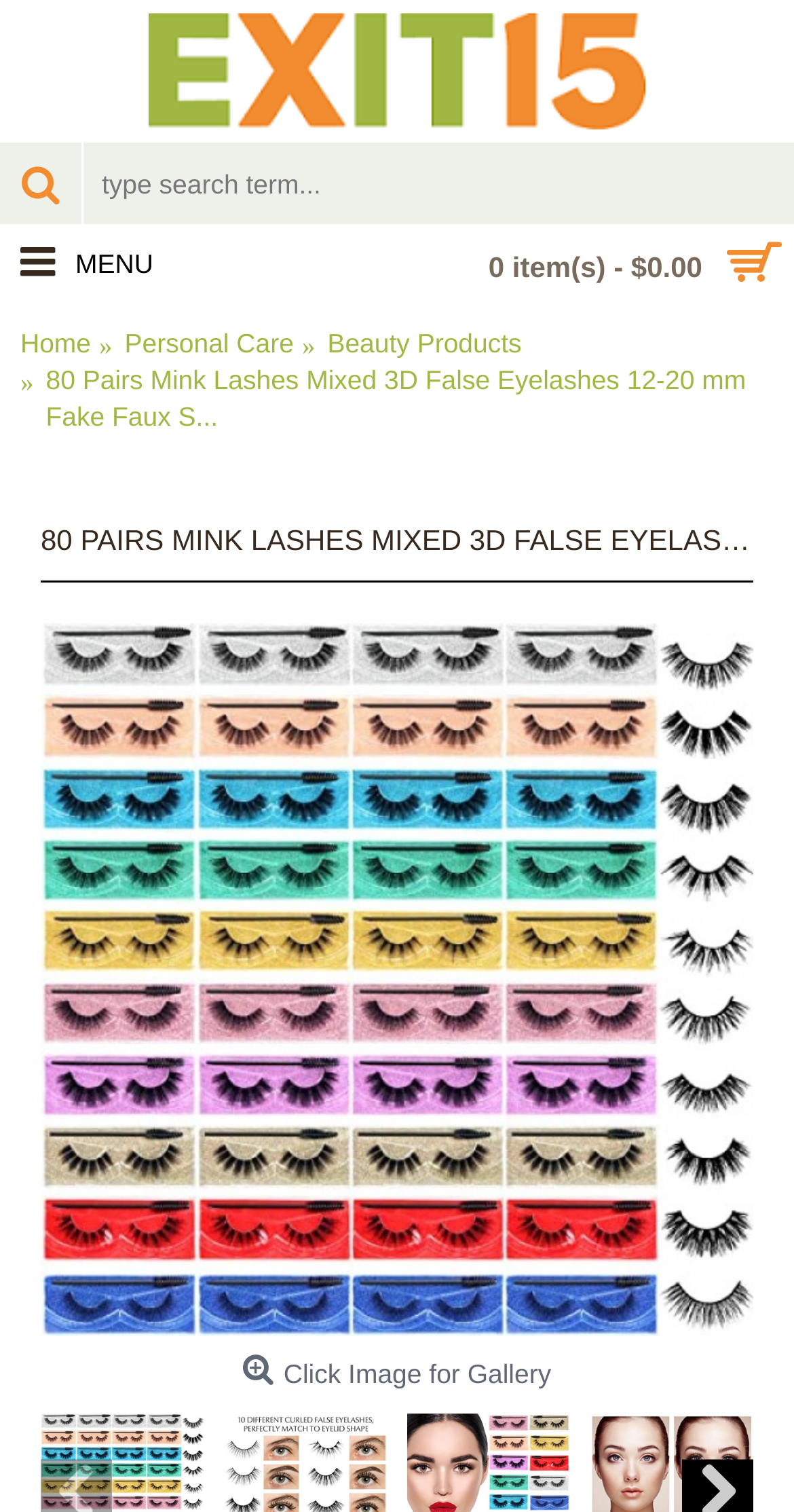Highlight the bounding box coordinates of the element that should be clicked to carry out the following instruction: "exit the website". The coordinates must be given as four float numbers ranging from 0 to 1, i.e., [left, top, right, bottom].

[0.0, 0.0, 1.0, 0.094]